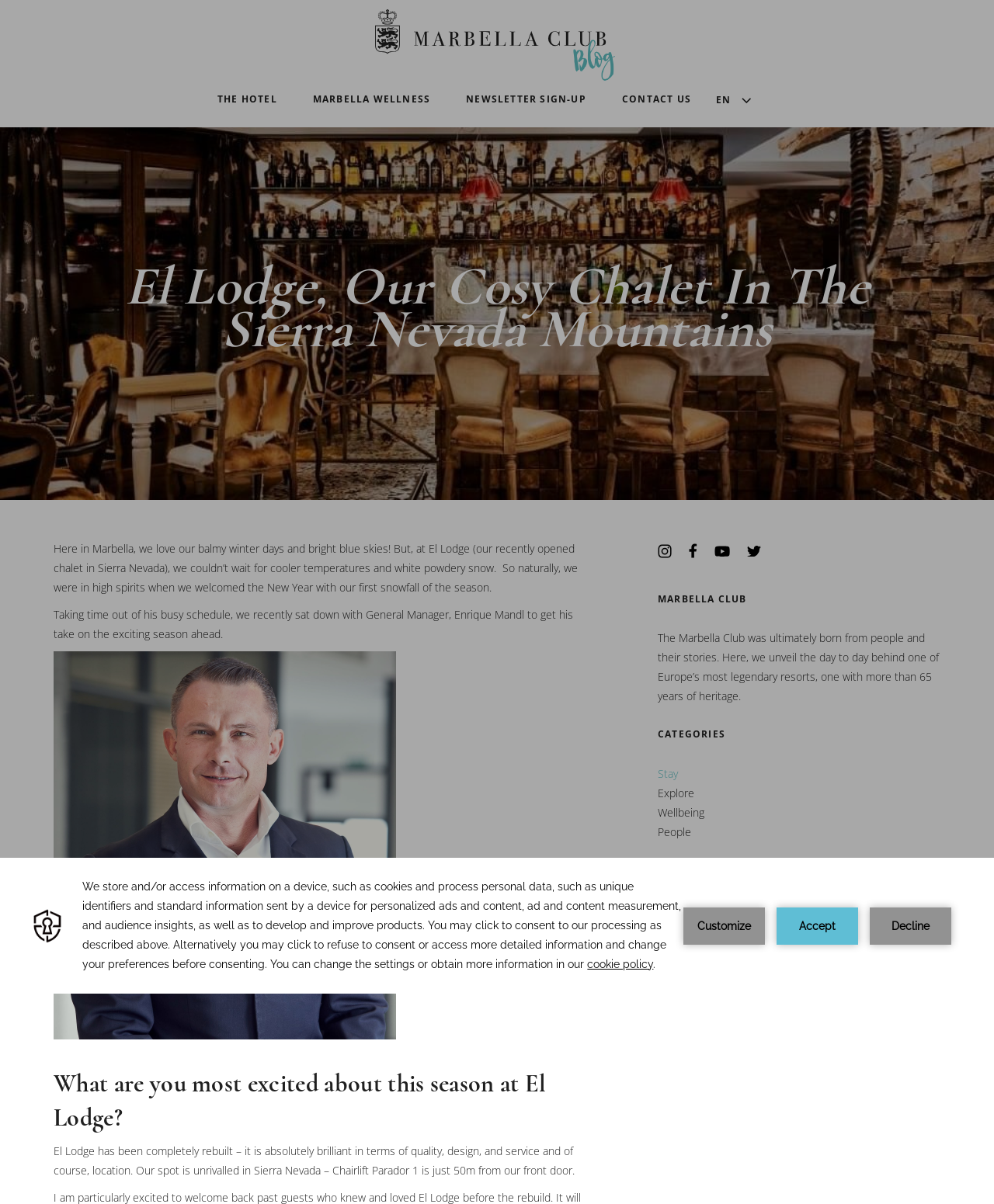What is the name of the hotel mentioned in the article?
Examine the image closely and answer the question with as much detail as possible.

The article mentions 'Bar counter & dining area at the bar in Marbella Club Hotel' in the image description, indicating that the hotel mentioned in the article is Marbella Club Hotel.